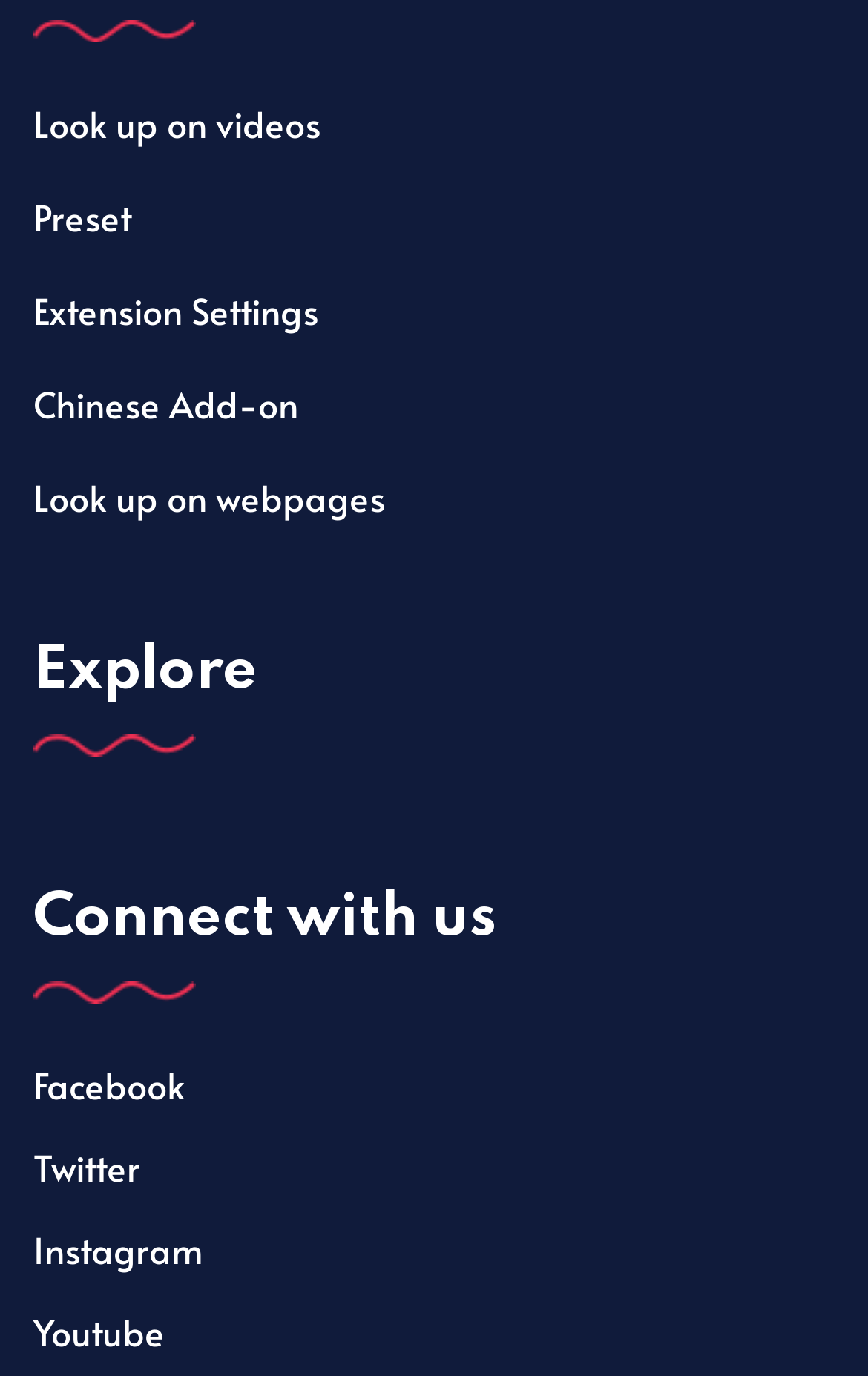How many social media links are there?
Give a one-word or short phrase answer based on the image.

4